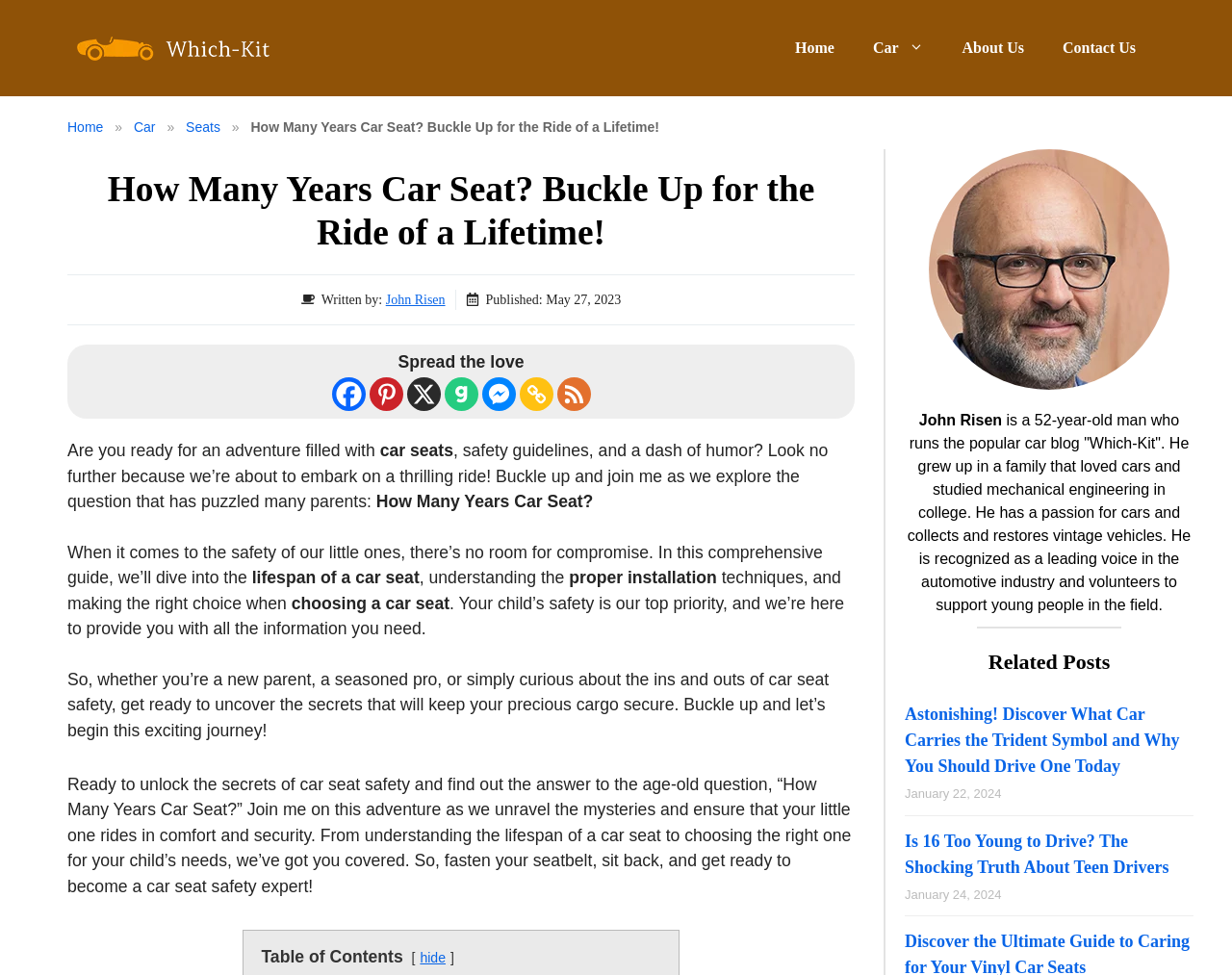Locate the bounding box coordinates of the clickable region to complete the following instruction: "Click on the 'Home' link in the navigation bar."

[0.63, 0.02, 0.693, 0.079]